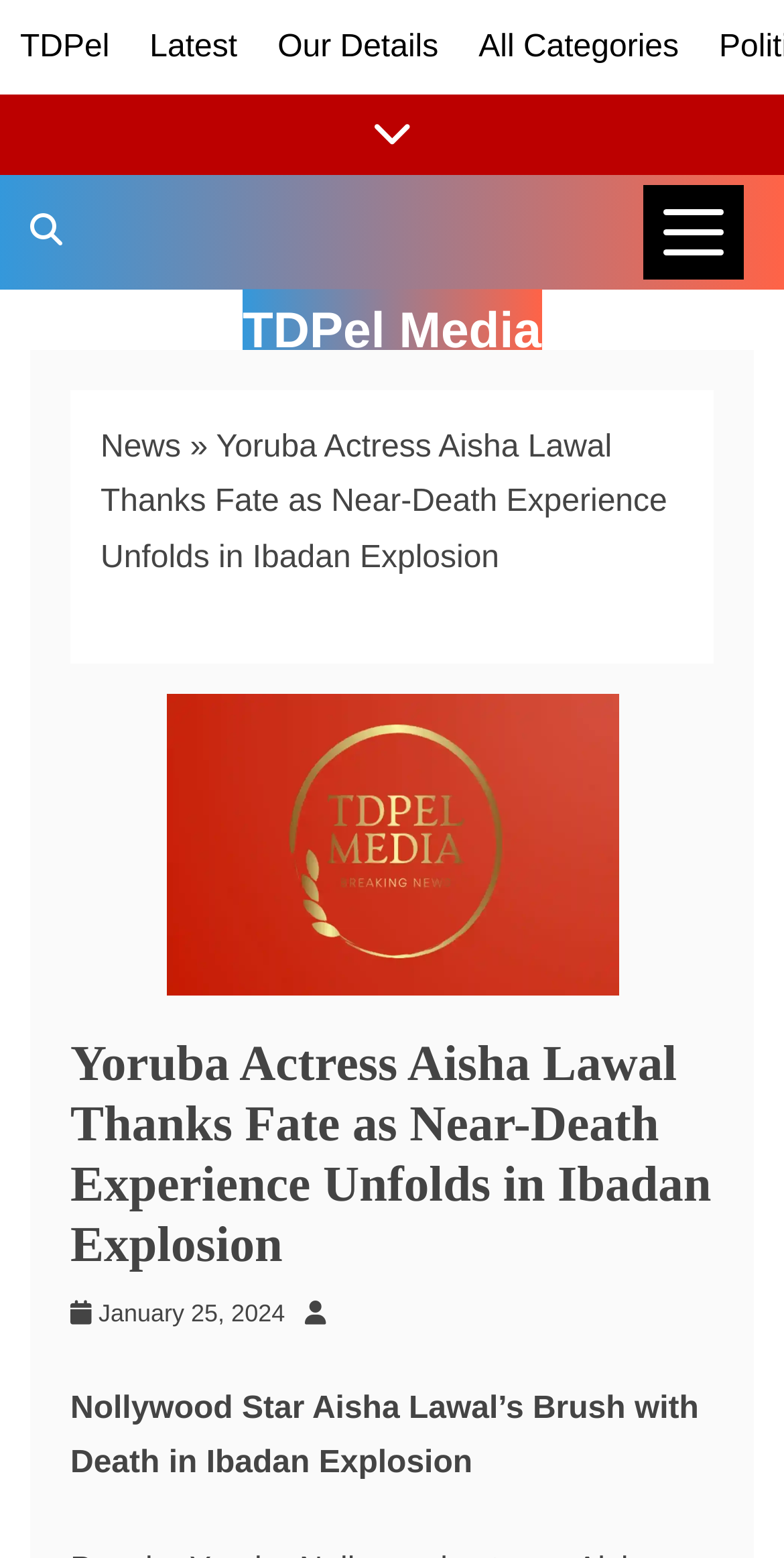Find the bounding box coordinates of the clickable area that will achieve the following instruction: "go to news page".

None